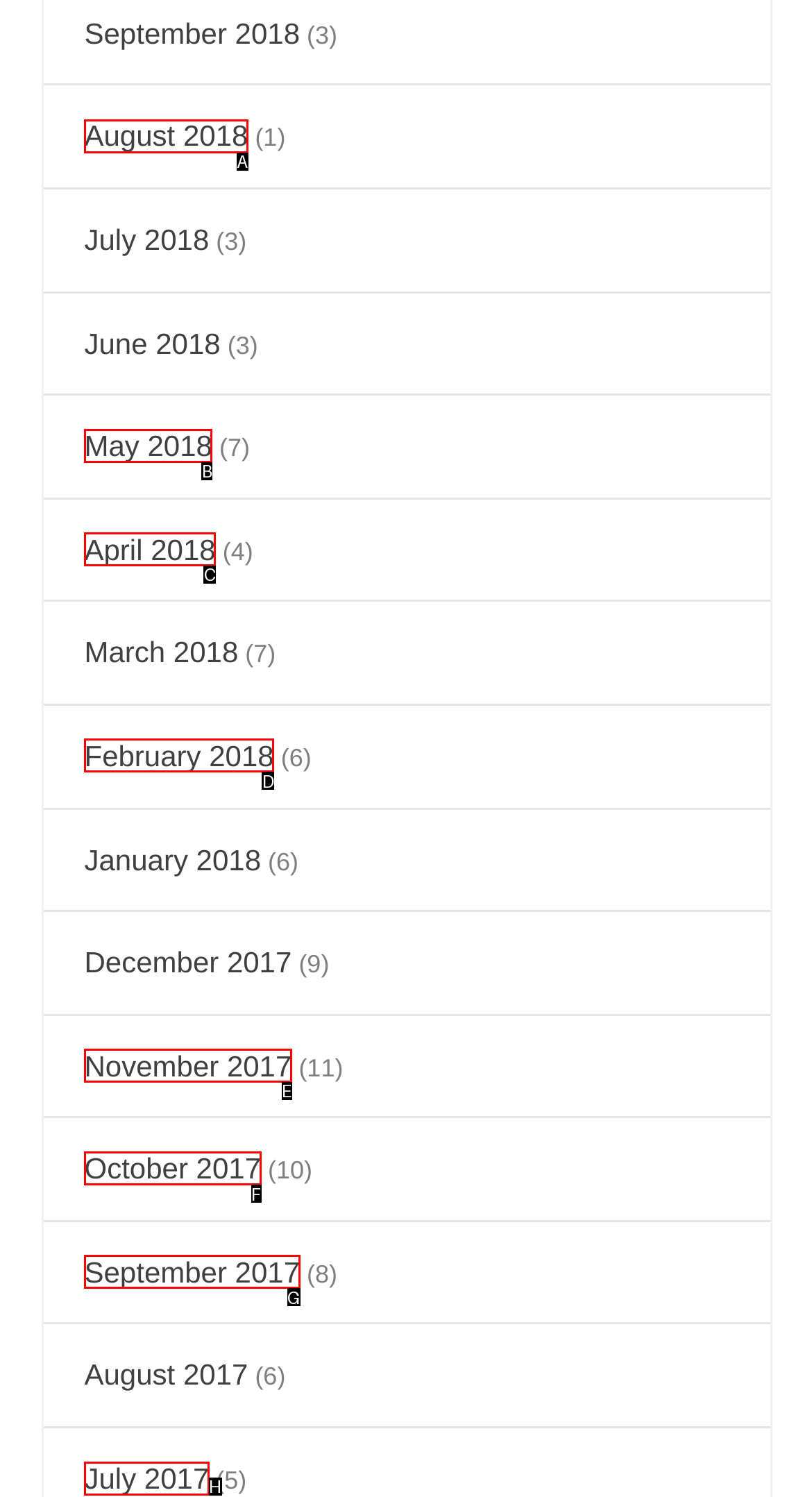From the options shown, which one fits the description: September 2017? Respond with the appropriate letter.

G